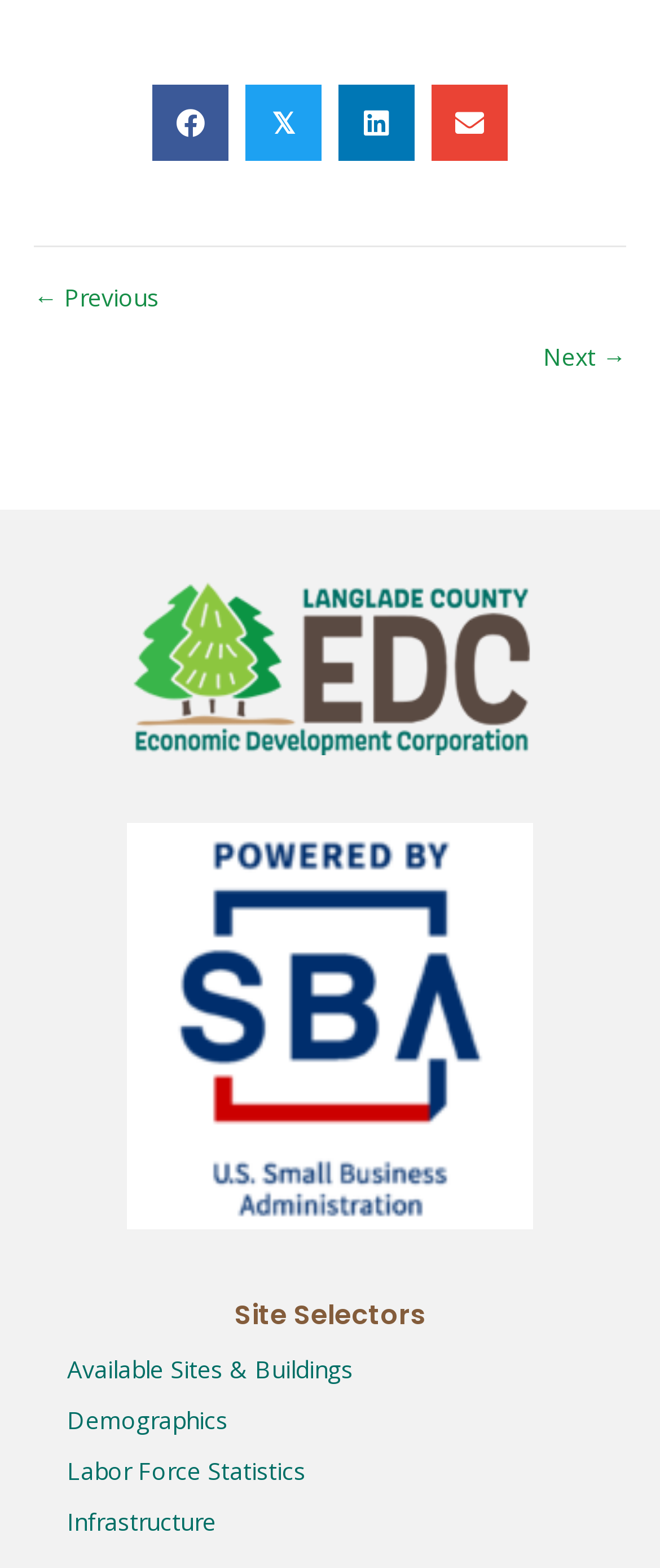Based on the visual content of the image, answer the question thoroughly: What is the last link in the 'Site Selectors' section?

I looked at the 'Site Selectors' section and found the links 'Available Sites & Buildings', 'Demographics', 'Labor Force Statistics', and 'Infrastructure', which indicates that the last link is 'Infrastructure'.